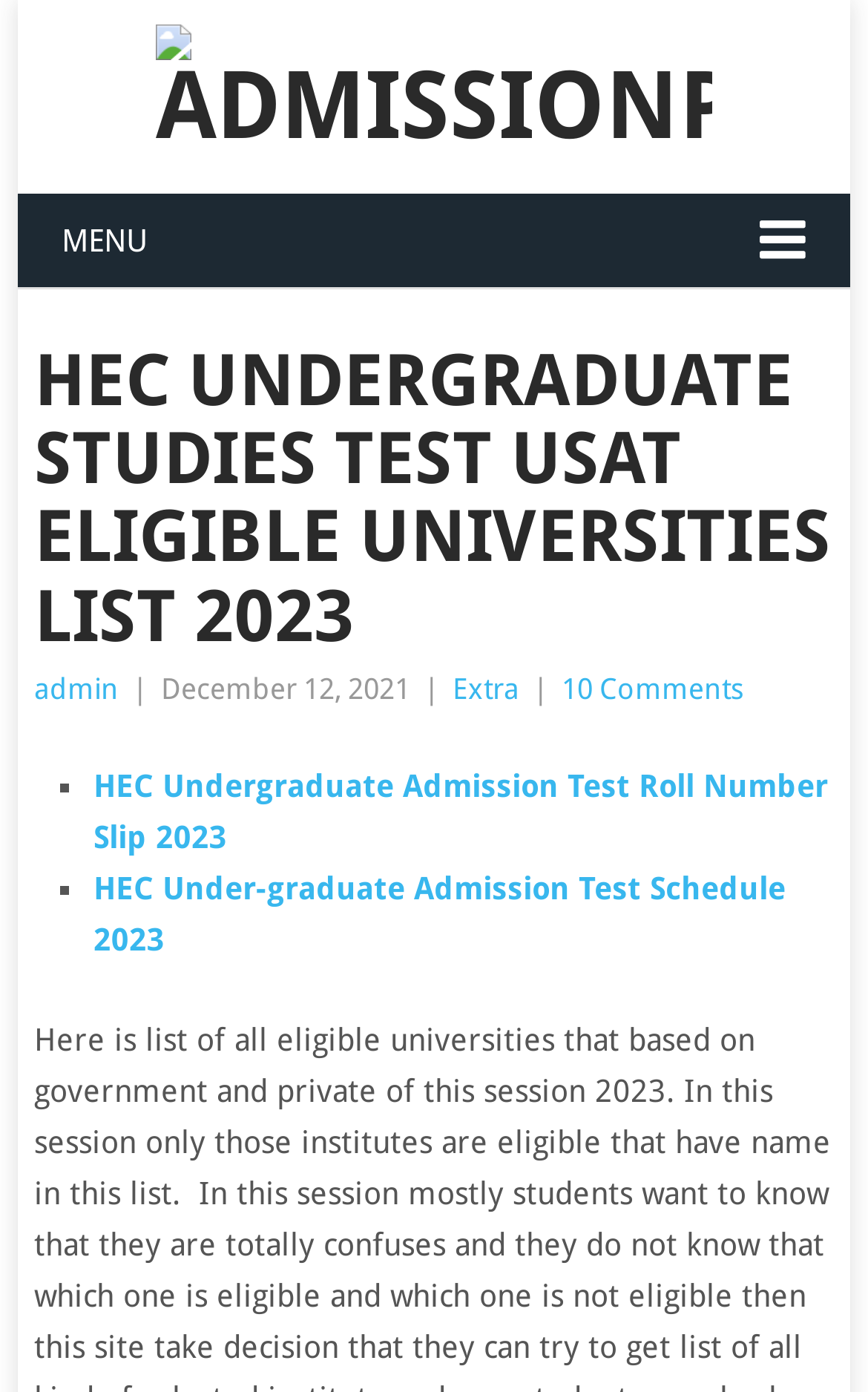What is the date mentioned on the webpage?
Please provide a comprehensive answer based on the details in the screenshot.

The date can be found by looking at the StaticText element with the text 'December 12, 2021' which is located near the top of the webpage.